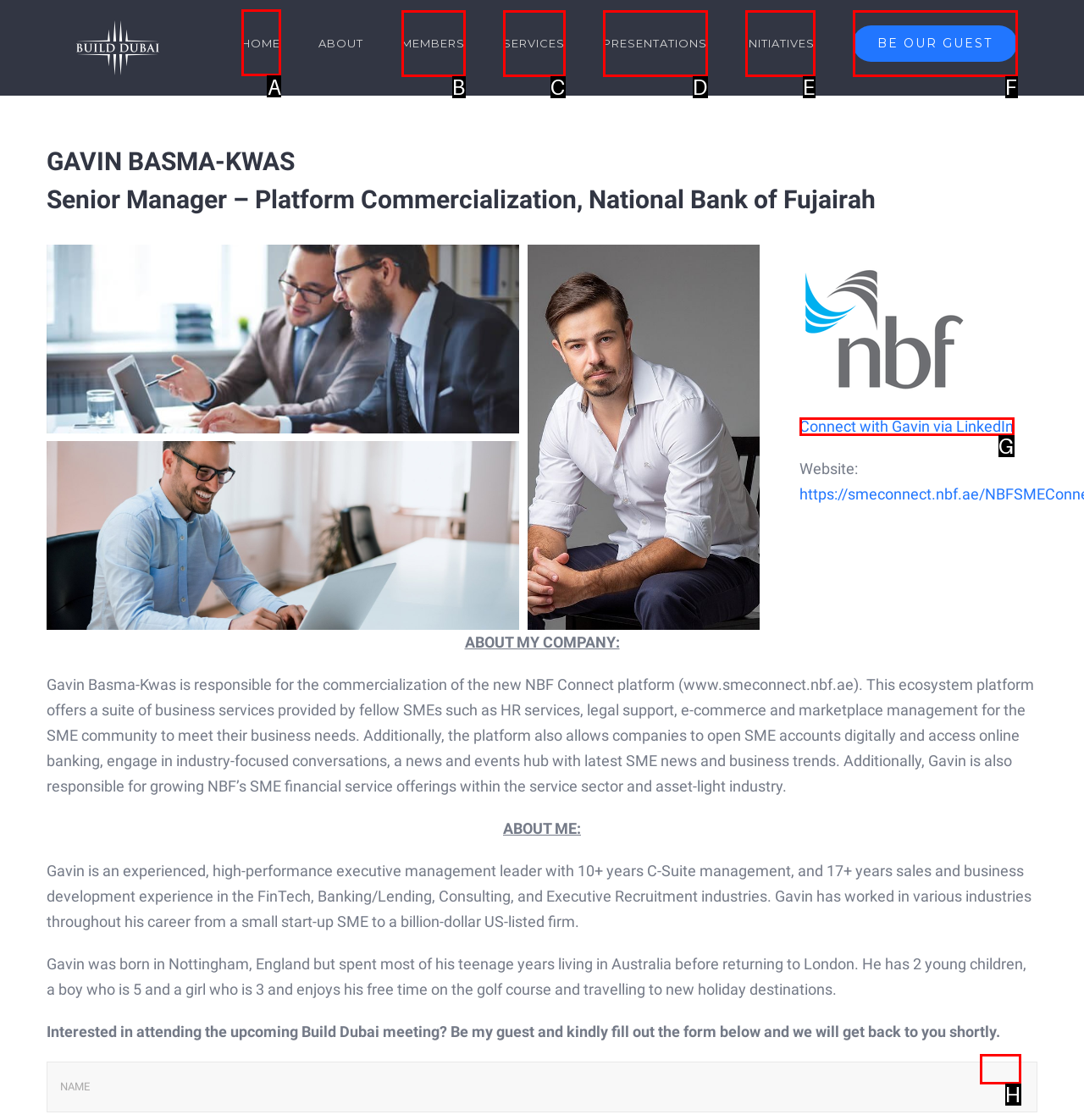Determine the HTML element to click for the instruction: Go to HOME page.
Answer with the letter corresponding to the correct choice from the provided options.

A